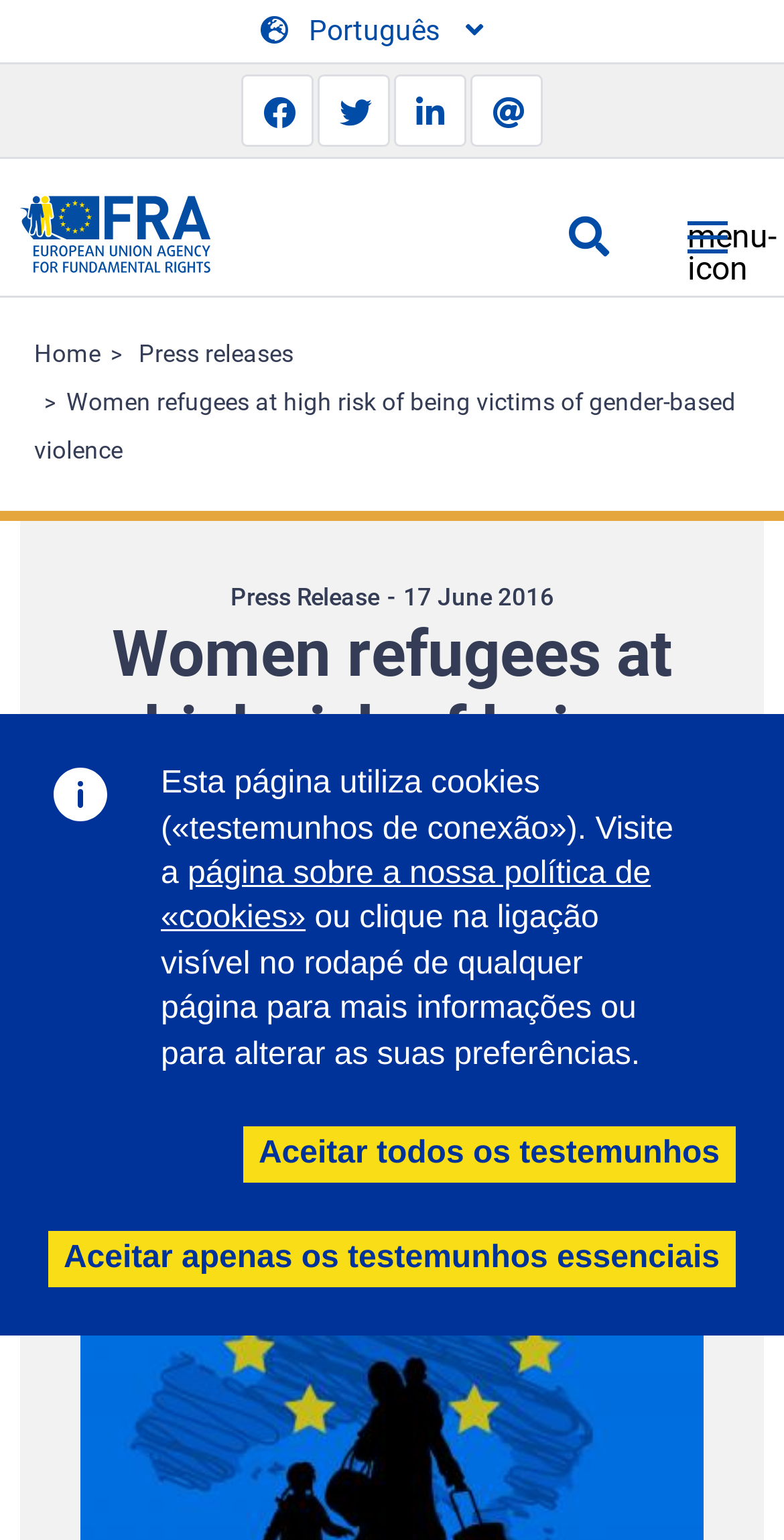Find the bounding box coordinates of the element I should click to carry out the following instruction: "Go to home page".

[0.021, 0.127, 0.277, 0.182]